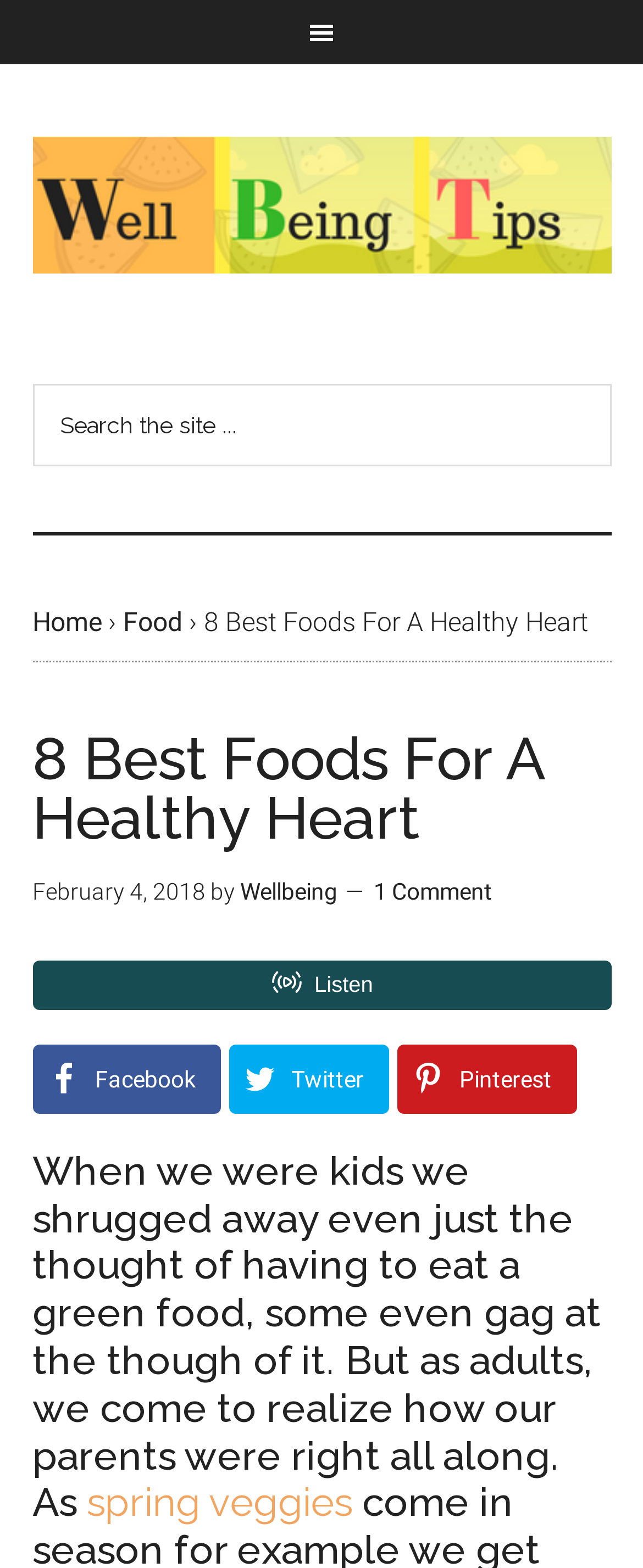What is the category of the article?
Using the image as a reference, give a one-word or short phrase answer.

Food